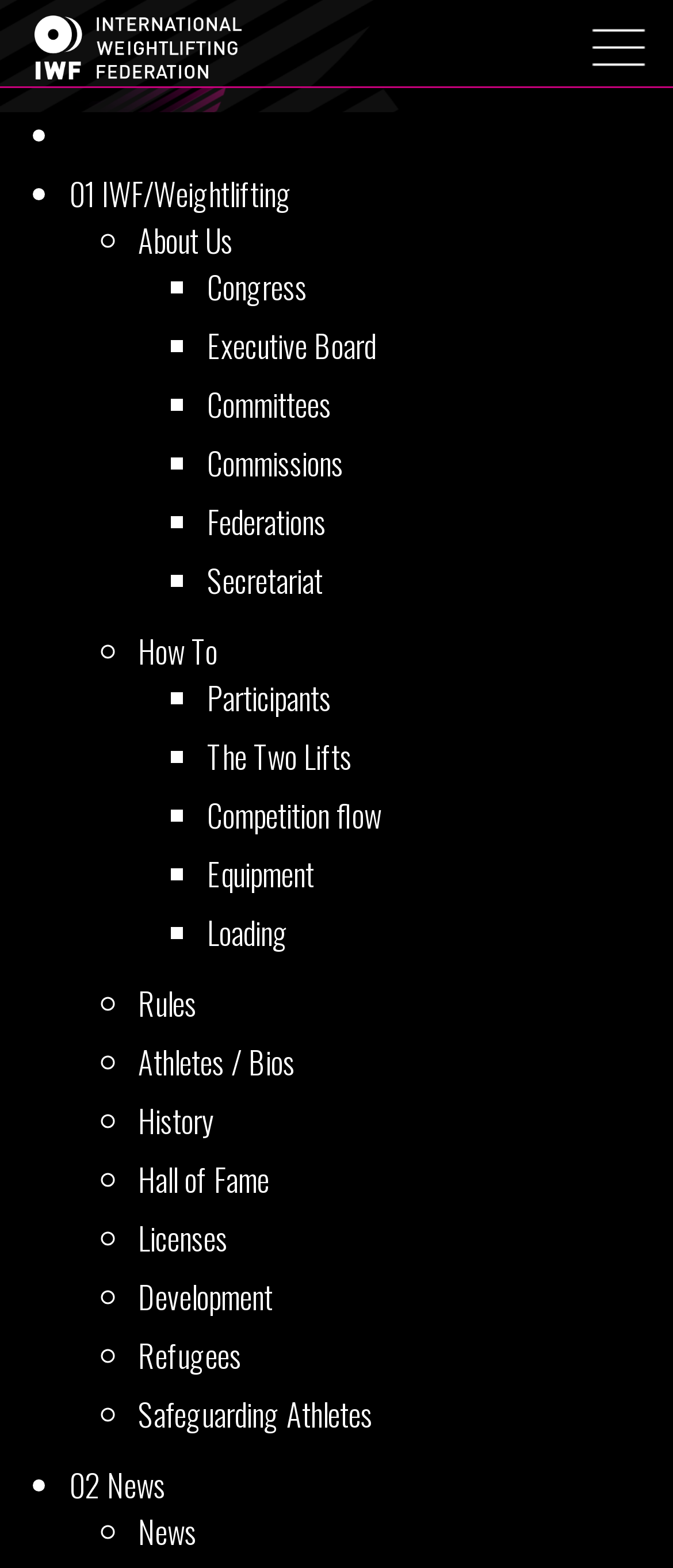What is the last item listed in the '◦' bullet points?
Using the screenshot, give a one-word or short phrase answer.

Safeguarding Athletes